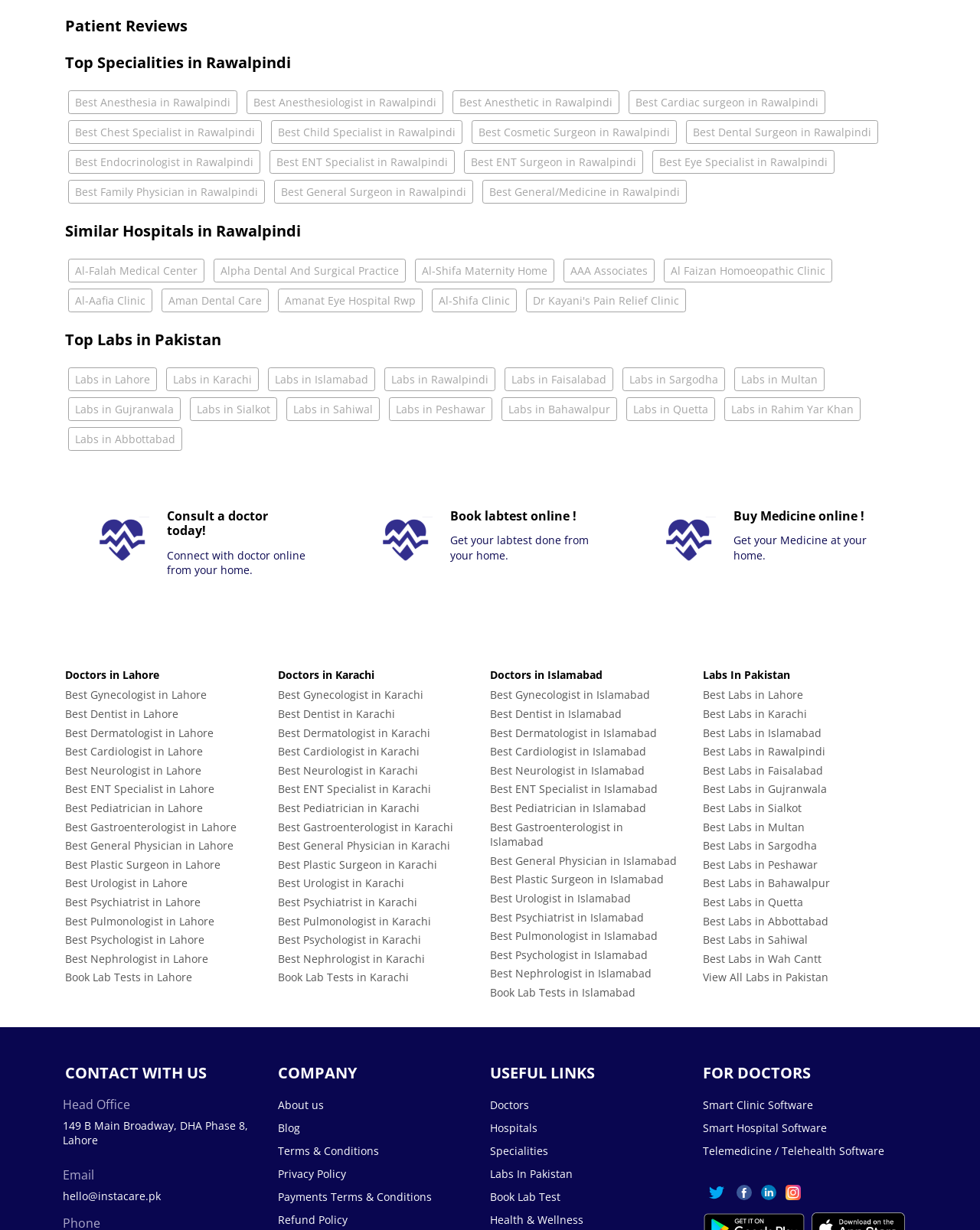Find the bounding box coordinates for the area you need to click to carry out the instruction: "Buy Medicine online!". The coordinates should be four float numbers between 0 and 1, indicated as [left, top, right, bottom].

[0.749, 0.414, 0.895, 0.458]